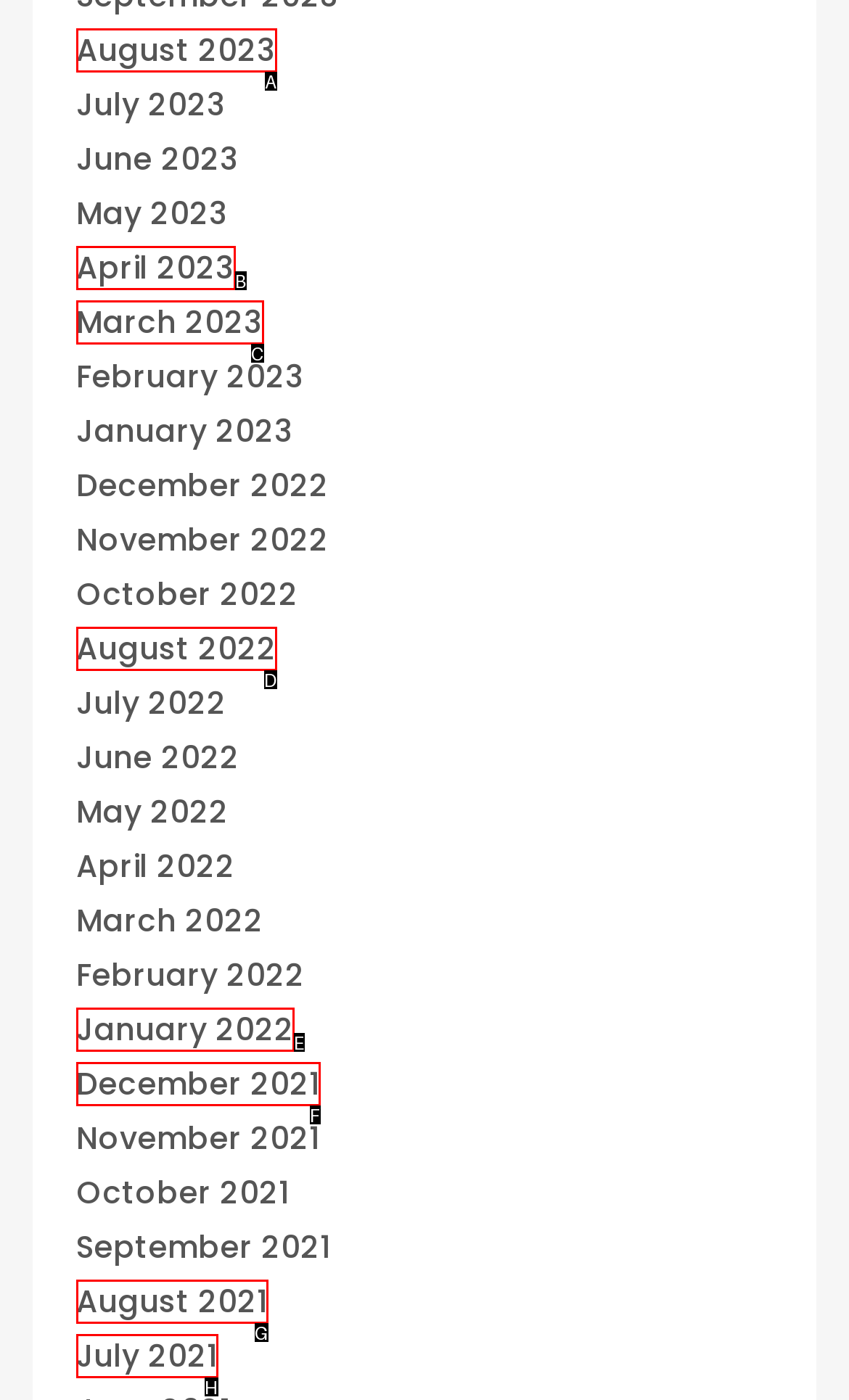Indicate which red-bounded element should be clicked to perform the task: browse December 2021 Answer with the letter of the correct option.

F